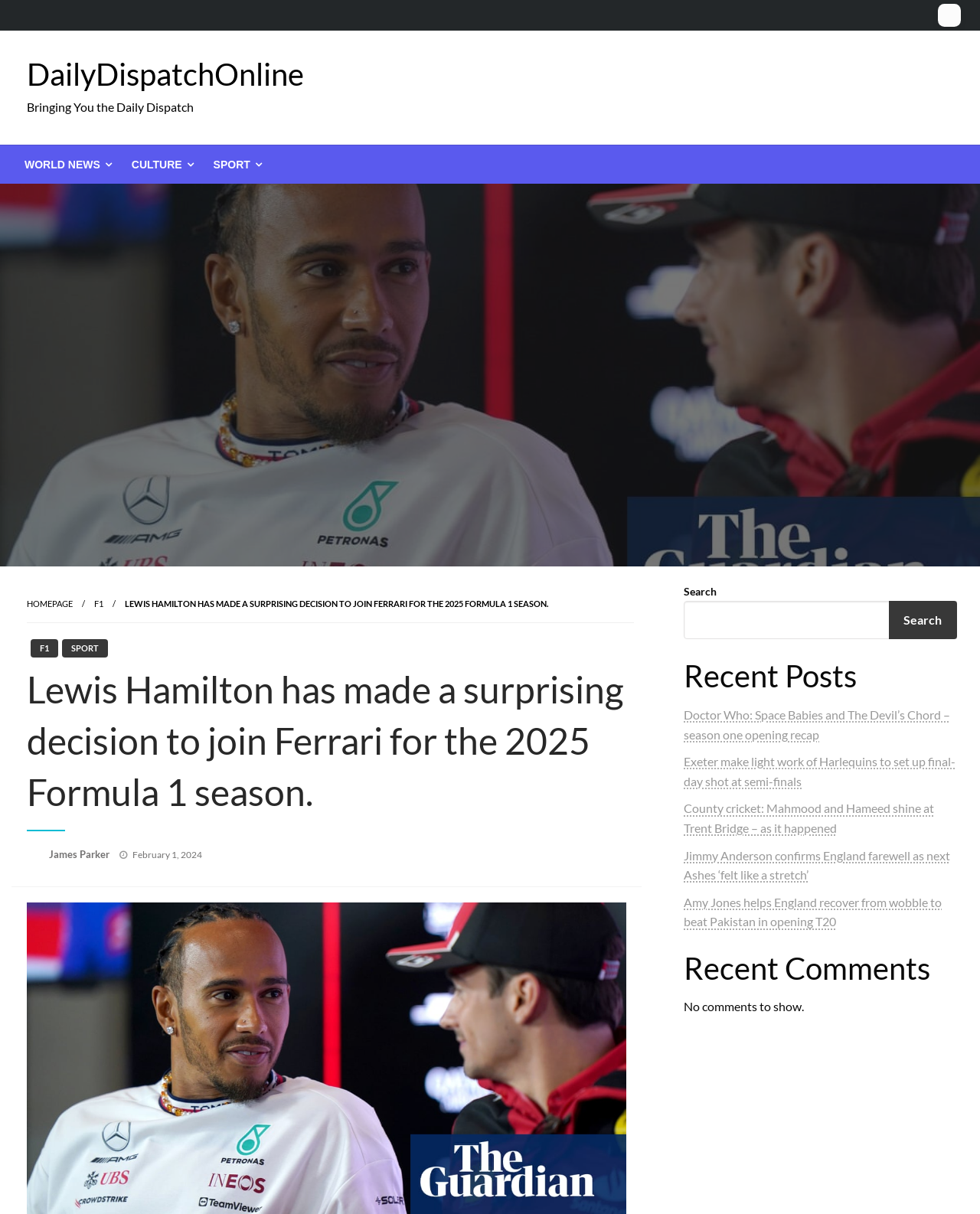What is the category of the news article?
Look at the image and provide a short answer using one word or a phrase.

Sport